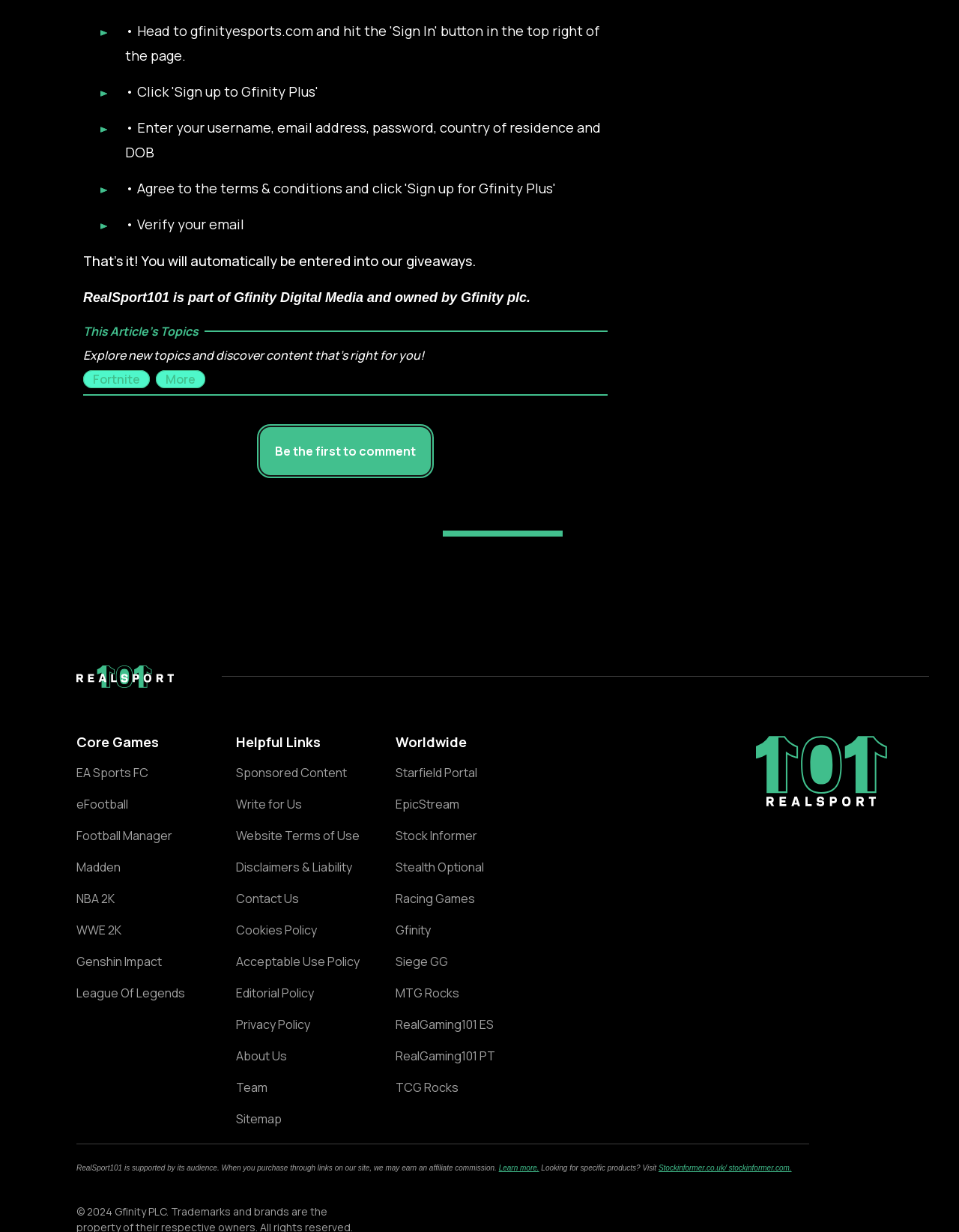Please provide the bounding box coordinates for the element that needs to be clicked to perform the instruction: "Click on the 'Be the first to comment' button". The coordinates must consist of four float numbers between 0 and 1, formatted as [left, top, right, bottom].

[0.27, 0.345, 0.451, 0.387]